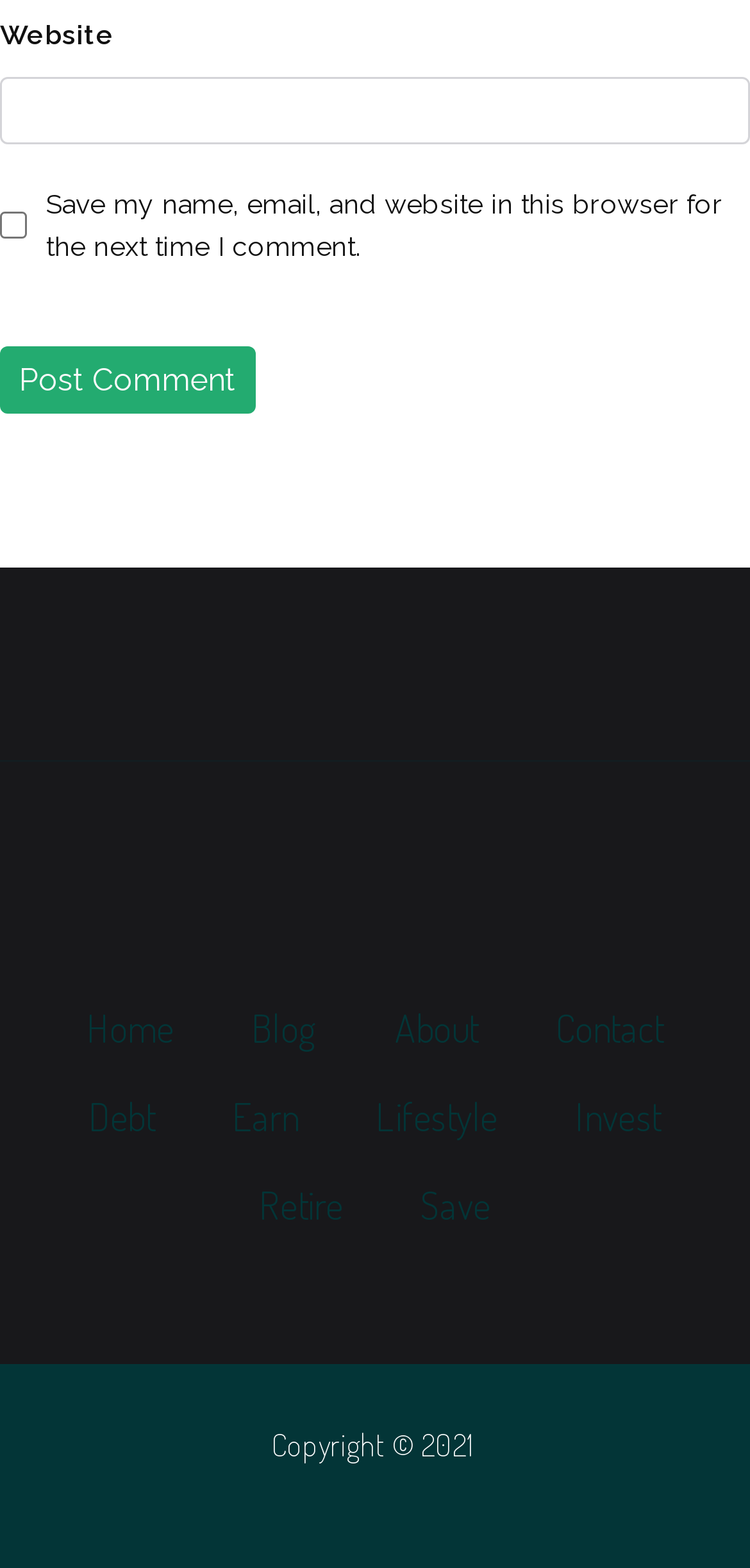Please give a succinct answer using a single word or phrase:
What is the text above the comment box?

Website